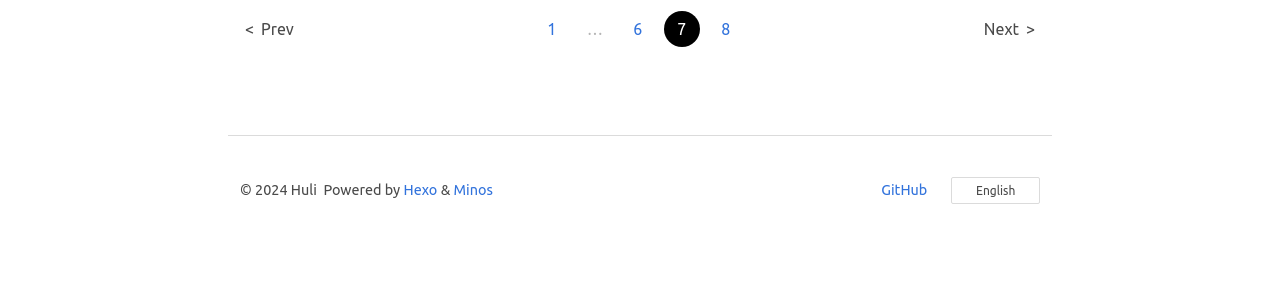Please examine the image and answer the question with a detailed explanation:
What is the current page number?

The current page number can be determined by looking at the pagination links at the top of the page. The link '1' is not grayed out, indicating that it is the current page.